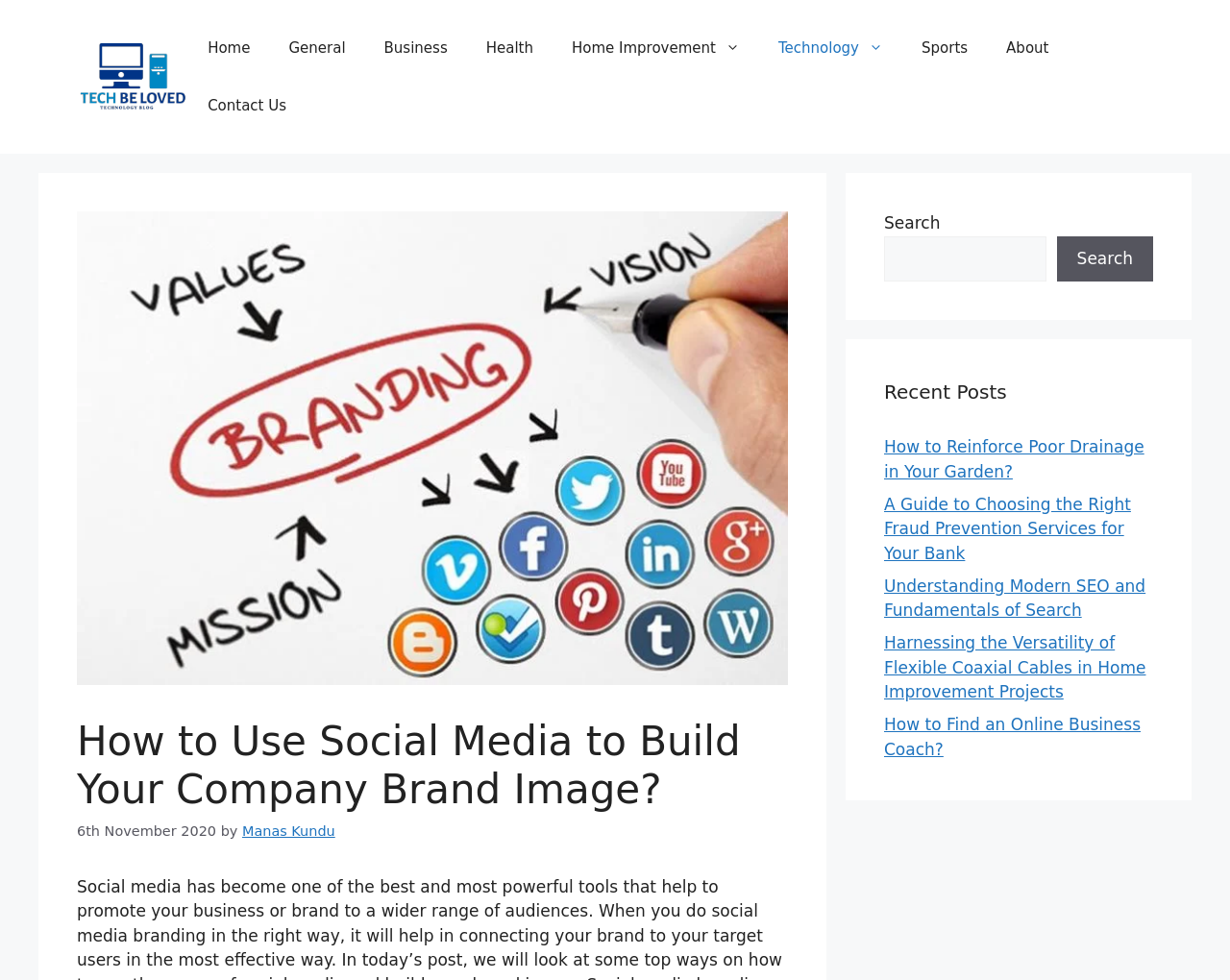Please provide a brief answer to the following inquiry using a single word or phrase:
What are the categories available in the primary navigation?

Home, General, Business, Health, Home Improvement, Technology, Sports, About, Contact Us